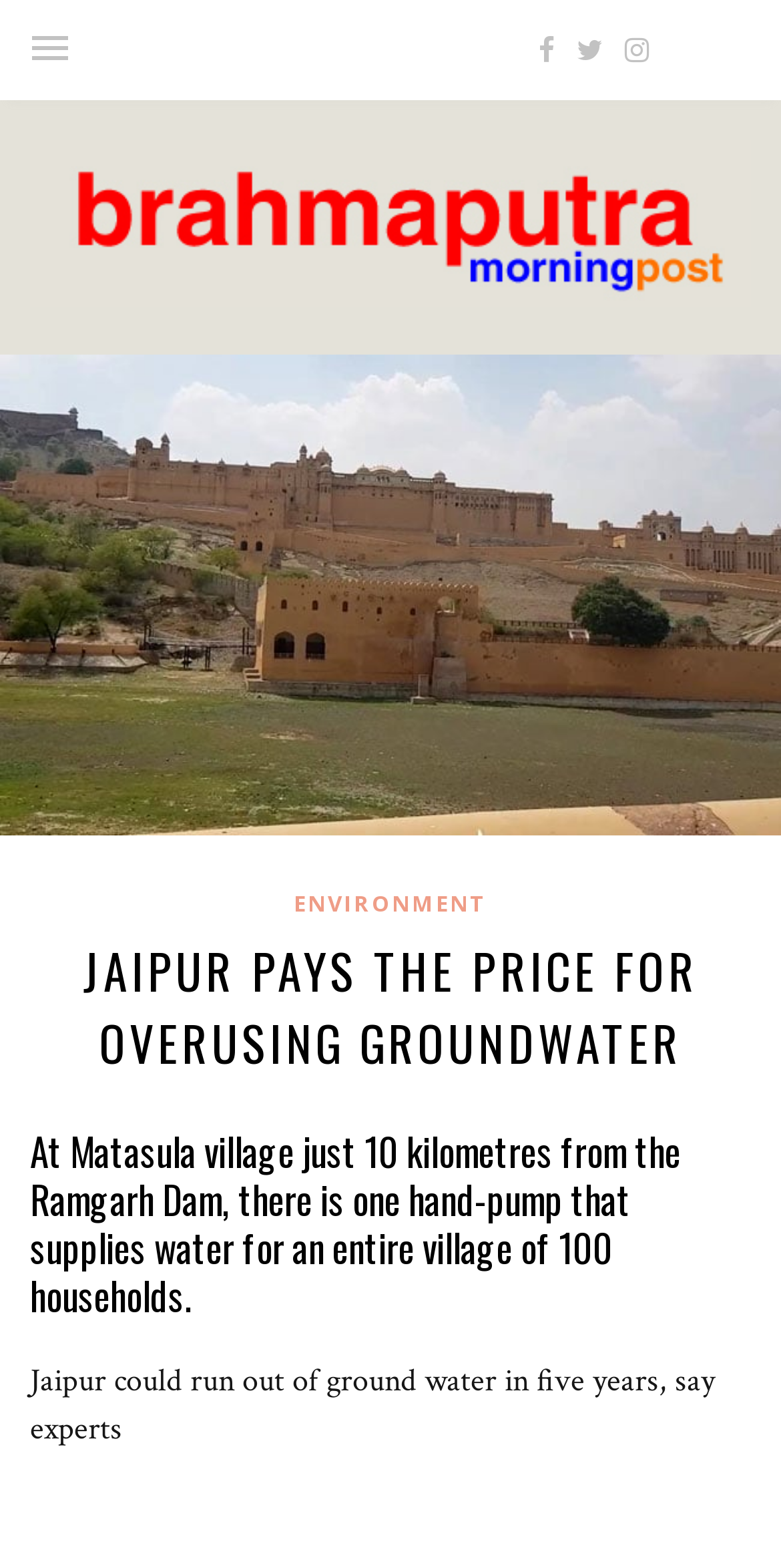Give a concise answer using one word or a phrase to the following question:
What is the name of the newspaper?

The Brahmapura Morning Times